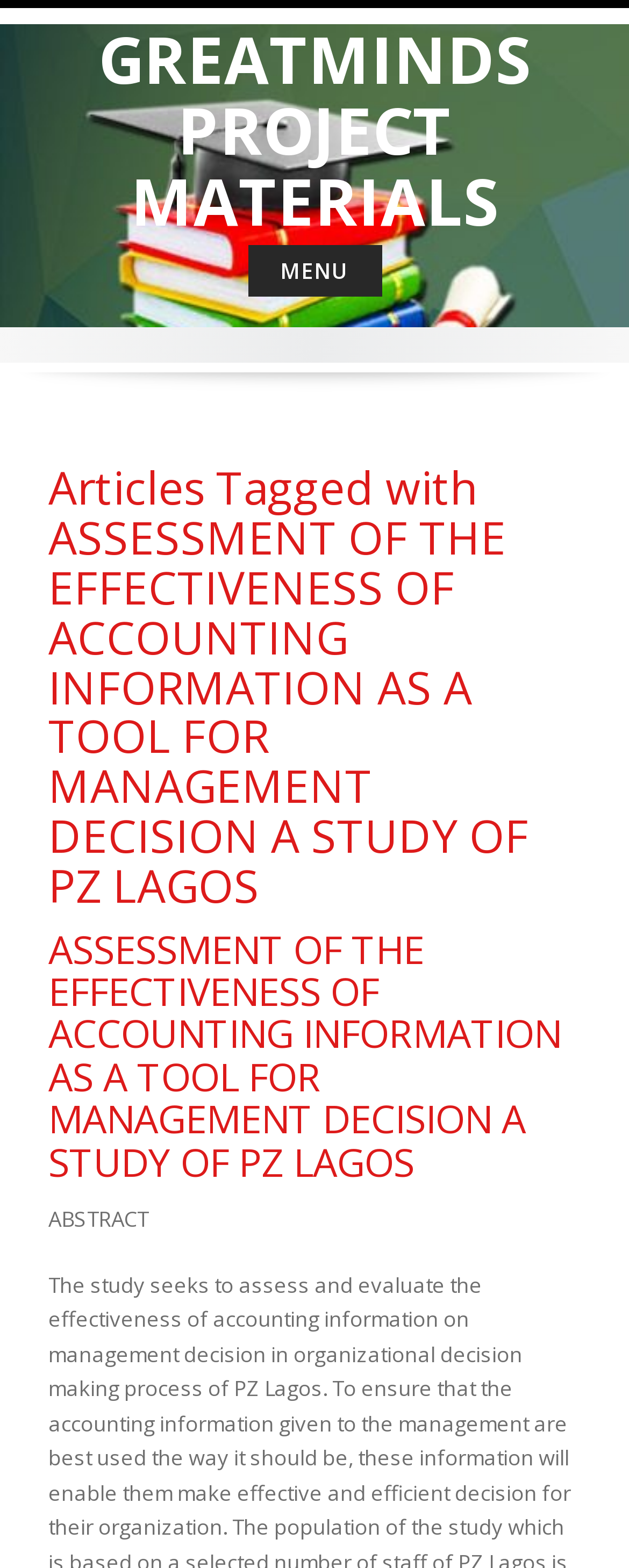Give an extensive and precise description of the webpage.

The webpage appears to be a project materials webpage, specifically focused on a study about the effectiveness of accounting information as a tool for management decision-making at PZ Lagos. 

At the top of the page, there is a heading that reads "GREATMINDS PROJECT MATERIALS" which is also a clickable link. To the right of this heading is a button labeled "MENU". 

Below the top section, there is a shadow image that spans the entire width of the page. 

Underneath the shadow image, there is a heading that lists articles tagged with the study's title. This section takes up a significant portion of the page. Within this section, there is a header that contains the study's title again, which is also a clickable link. 

Below the study's title, there is a static text that reads "ABSTRACT".